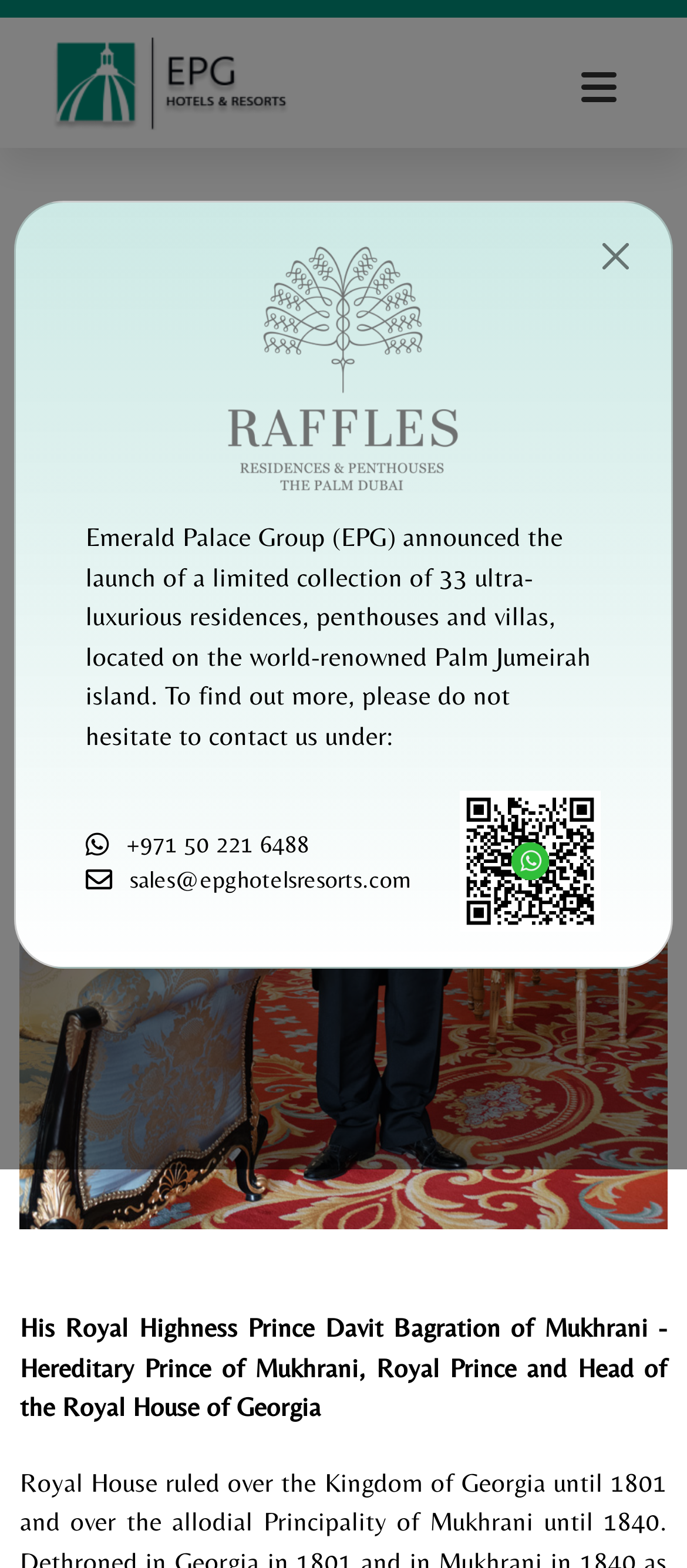What is the email address to contact for more information?
Based on the screenshot, provide your answer in one word or phrase.

sales@epghotelsresorts.com